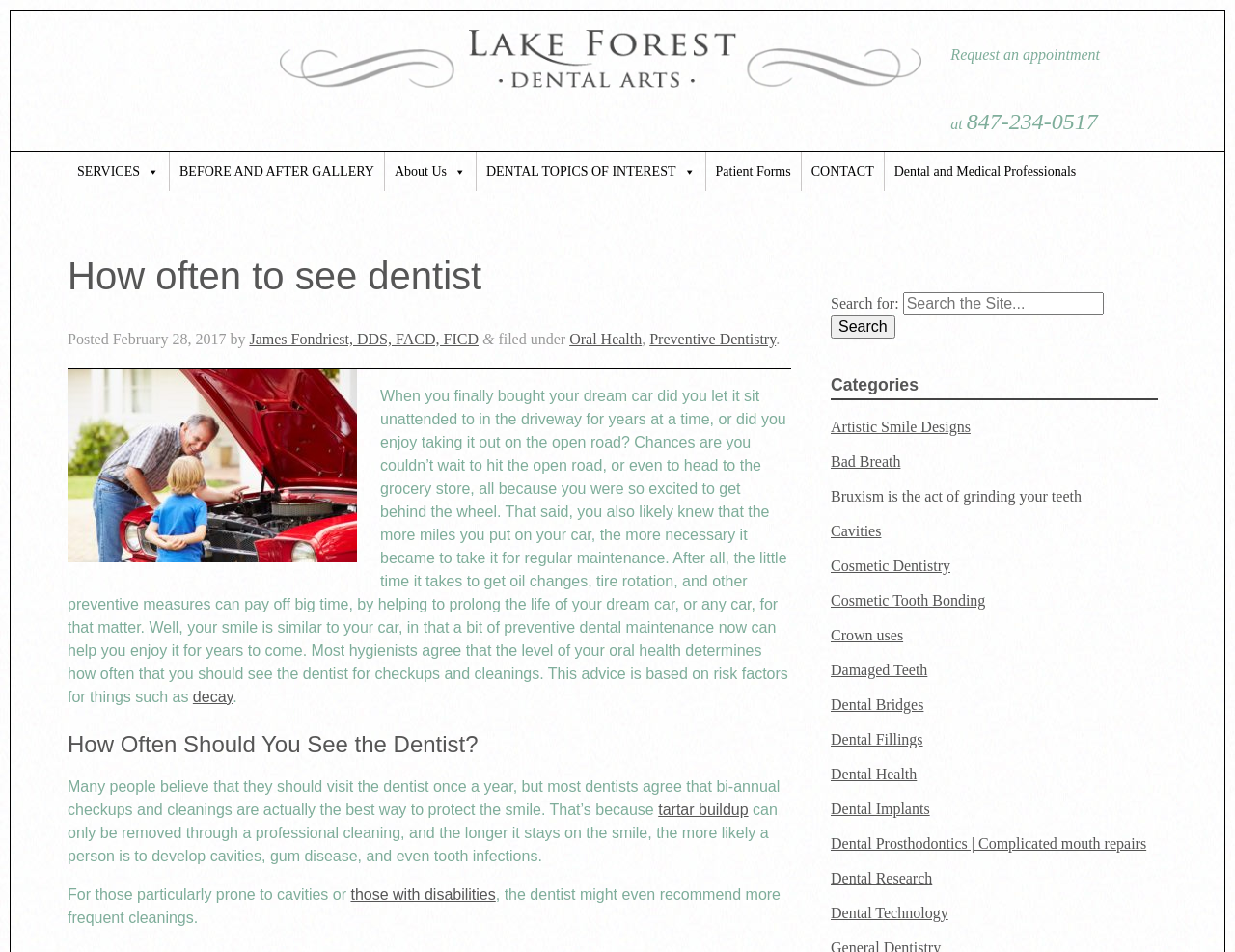What is the comparison made in the article to illustrate the importance of regular dental maintenance?
Look at the webpage screenshot and answer the question with a detailed explanation.

The article compares regular dental maintenance to car maintenance, stating that just as regular maintenance is necessary to prolong the life of a car, similarly, regular dental checkups and cleanings are necessary to protect the smile and prevent oral health problems.